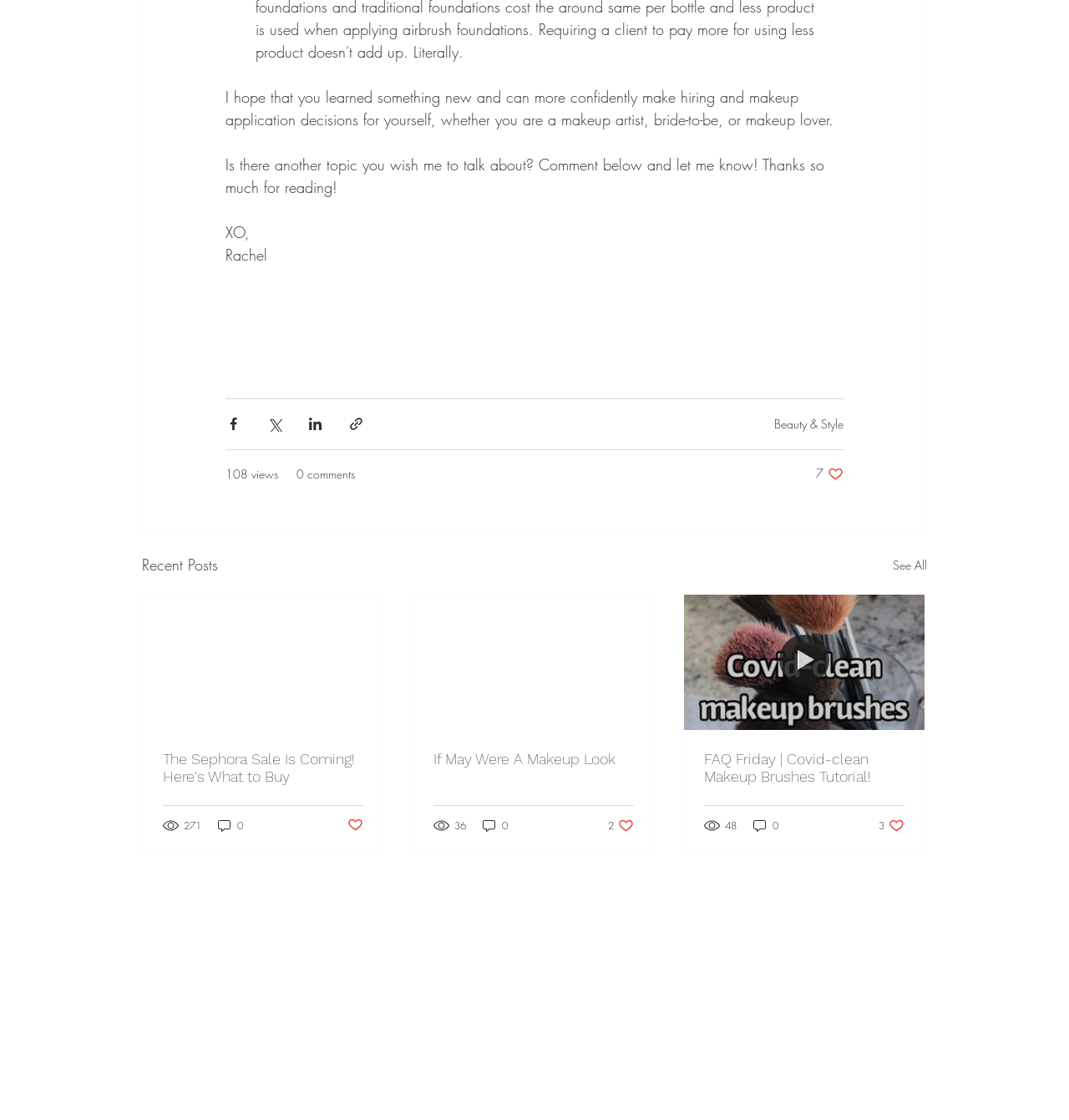How many views does the first article have?
Please provide a detailed and comprehensive answer to the question.

The number of views for the first article is mentioned below the article title, where it says '108 views'.